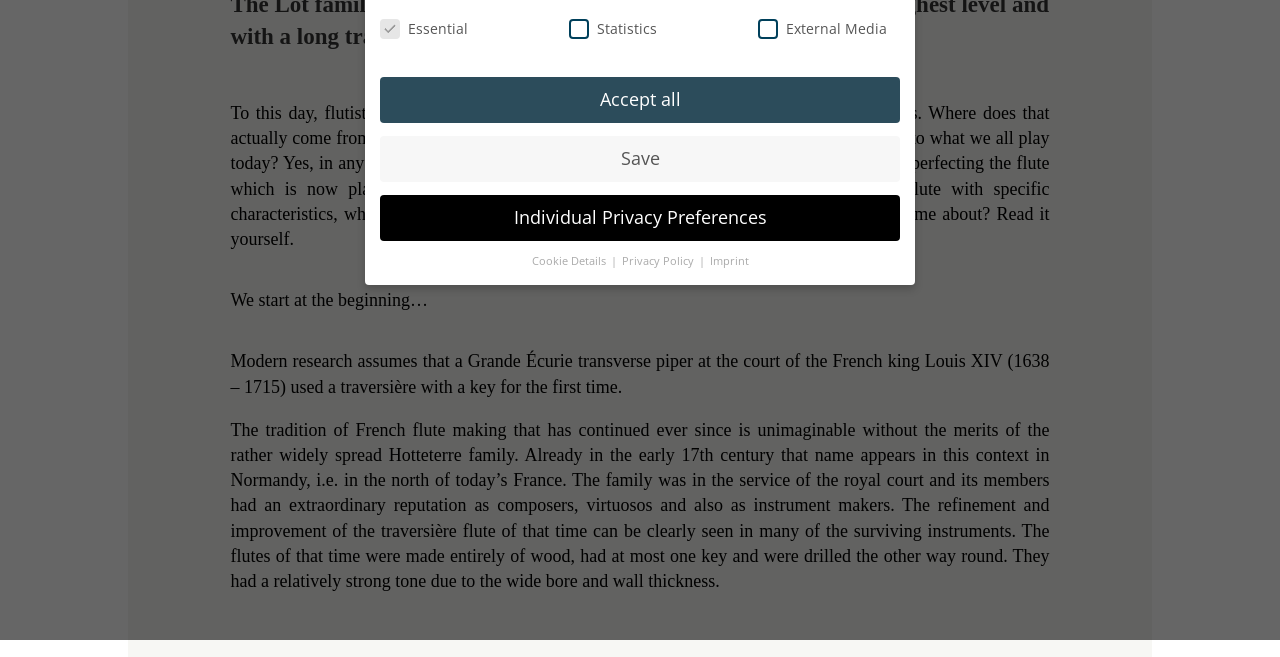Provide the bounding box coordinates of the UI element that matches the description: "Individual Privacy Preferences".

[0.297, 0.296, 0.703, 0.366]